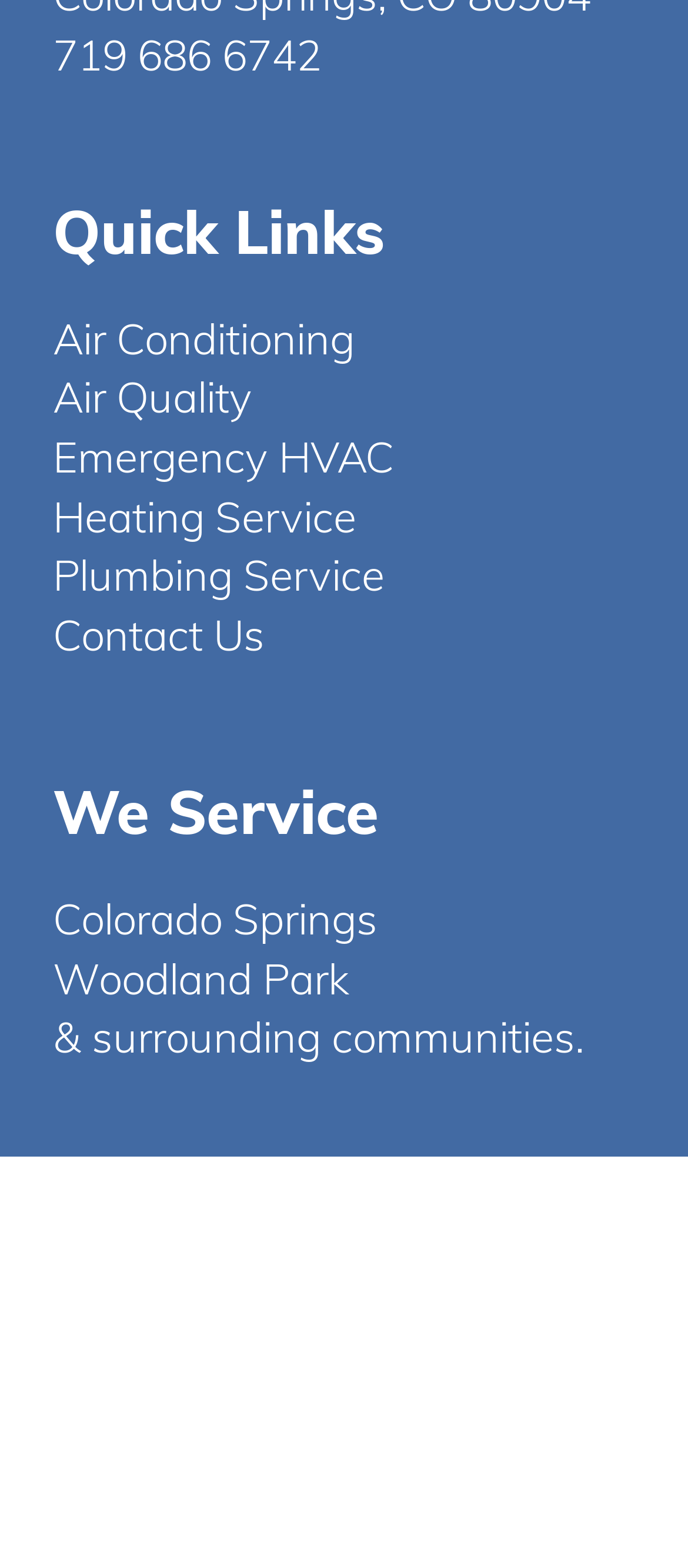Please pinpoint the bounding box coordinates for the region I should click to adhere to this instruction: "Explore Plumbing Service".

[0.077, 0.35, 0.559, 0.384]